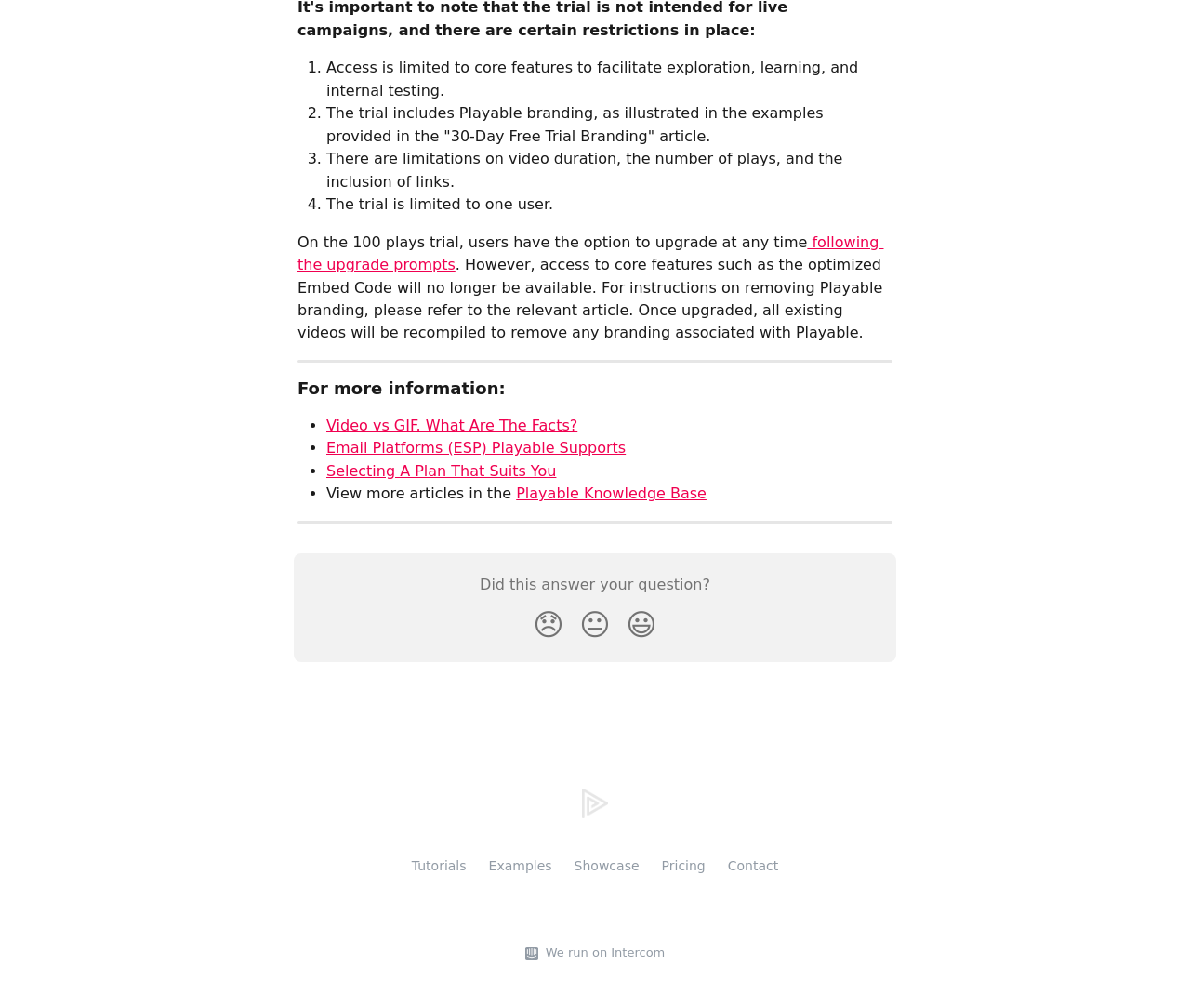Pinpoint the bounding box coordinates of the clickable area necessary to execute the following instruction: "Click on the 'Playable Knowledge Base' link". The coordinates should be given as four float numbers between 0 and 1, namely [left, top, right, bottom].

[0.434, 0.481, 0.594, 0.498]